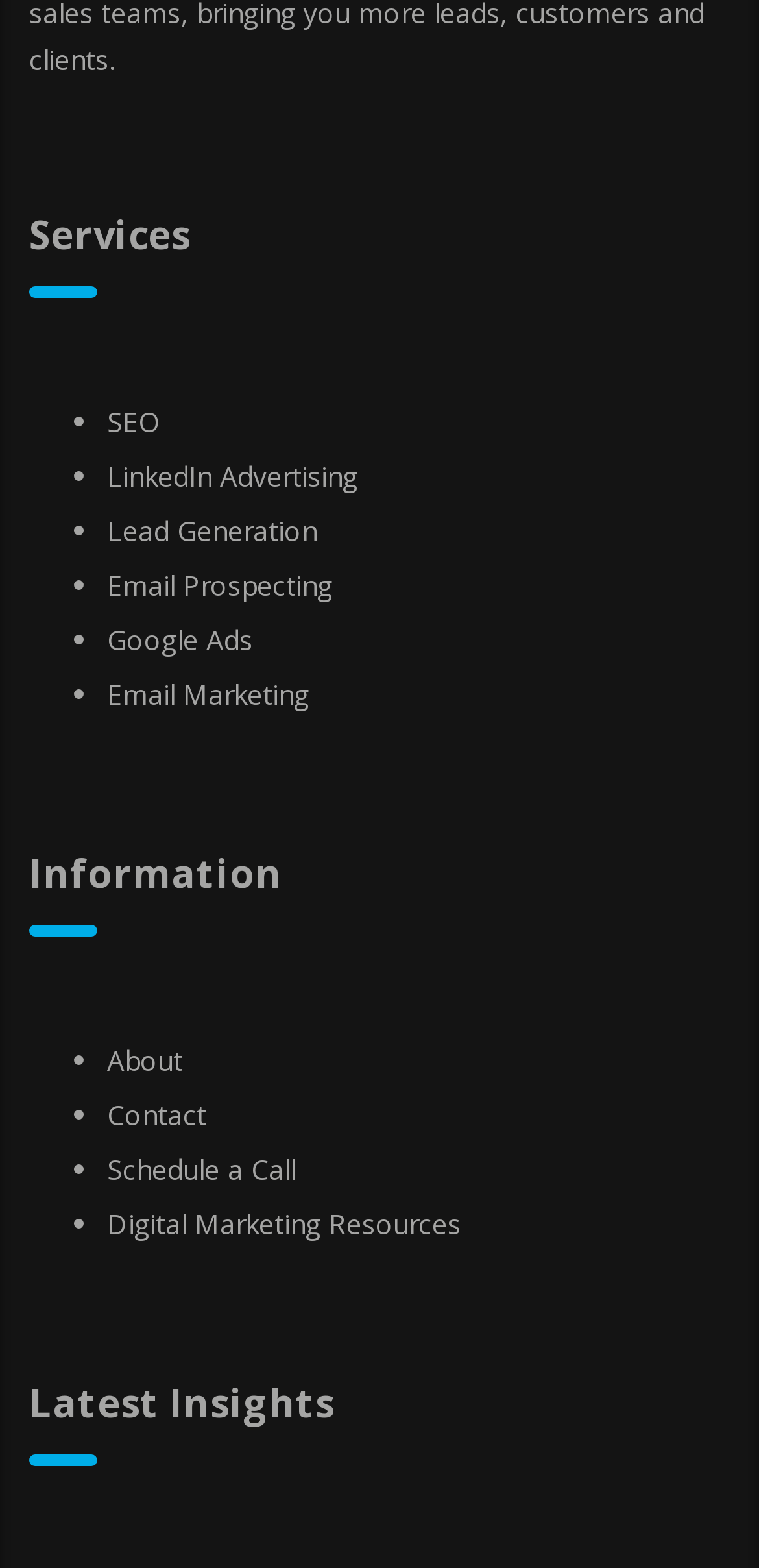What is the last item in the 'Information' section?
Examine the image closely and answer the question with as much detail as possible.

I looked at the links under the 'Information' heading and found that the last item is 'Digital Marketing Resources', which is a link.